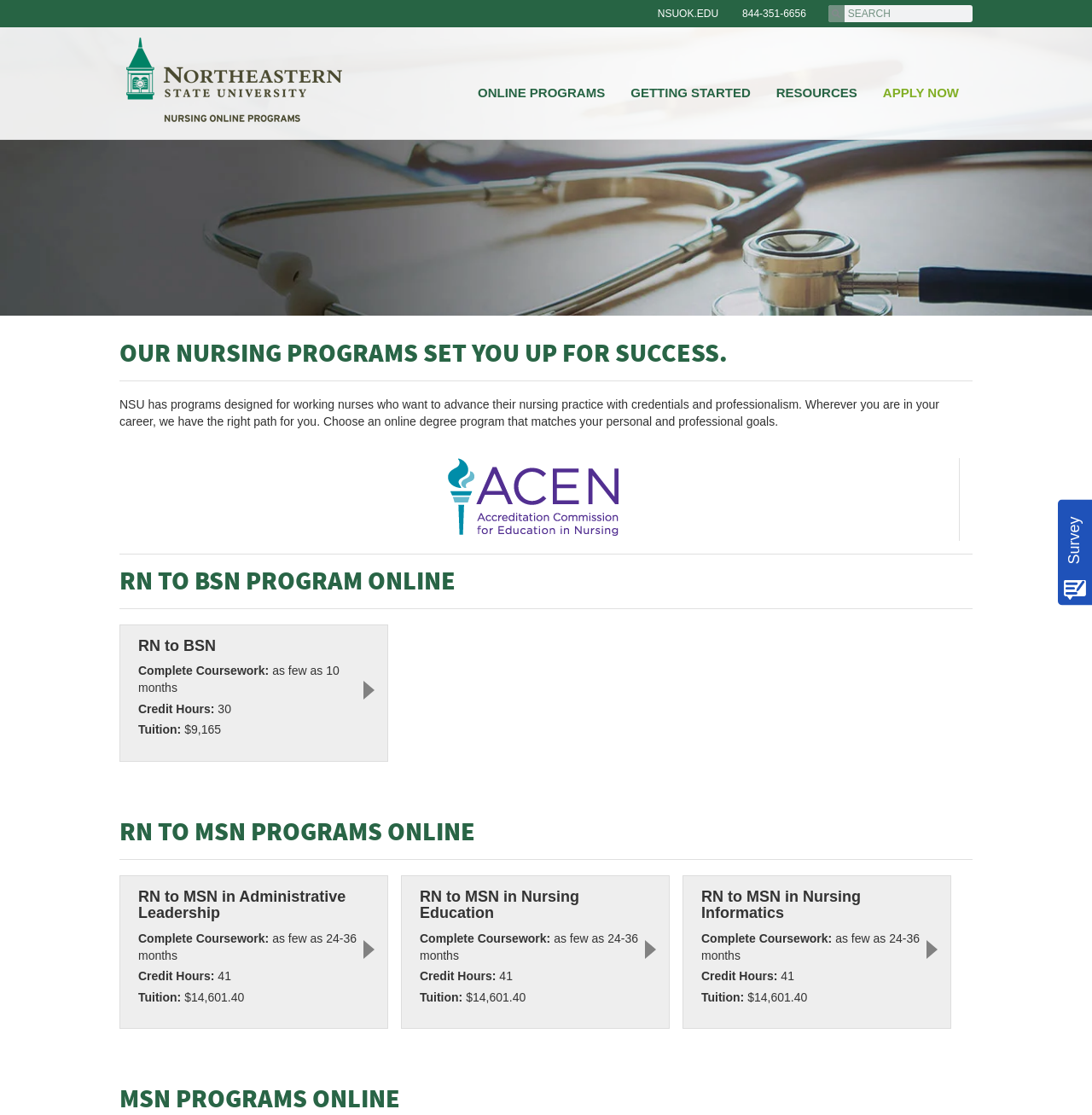Could you determine the bounding box coordinates of the clickable element to complete the instruction: "Apply now"? Provide the coordinates as four float numbers between 0 and 1, i.e., [left, top, right, bottom].

[0.797, 0.062, 0.878, 0.125]